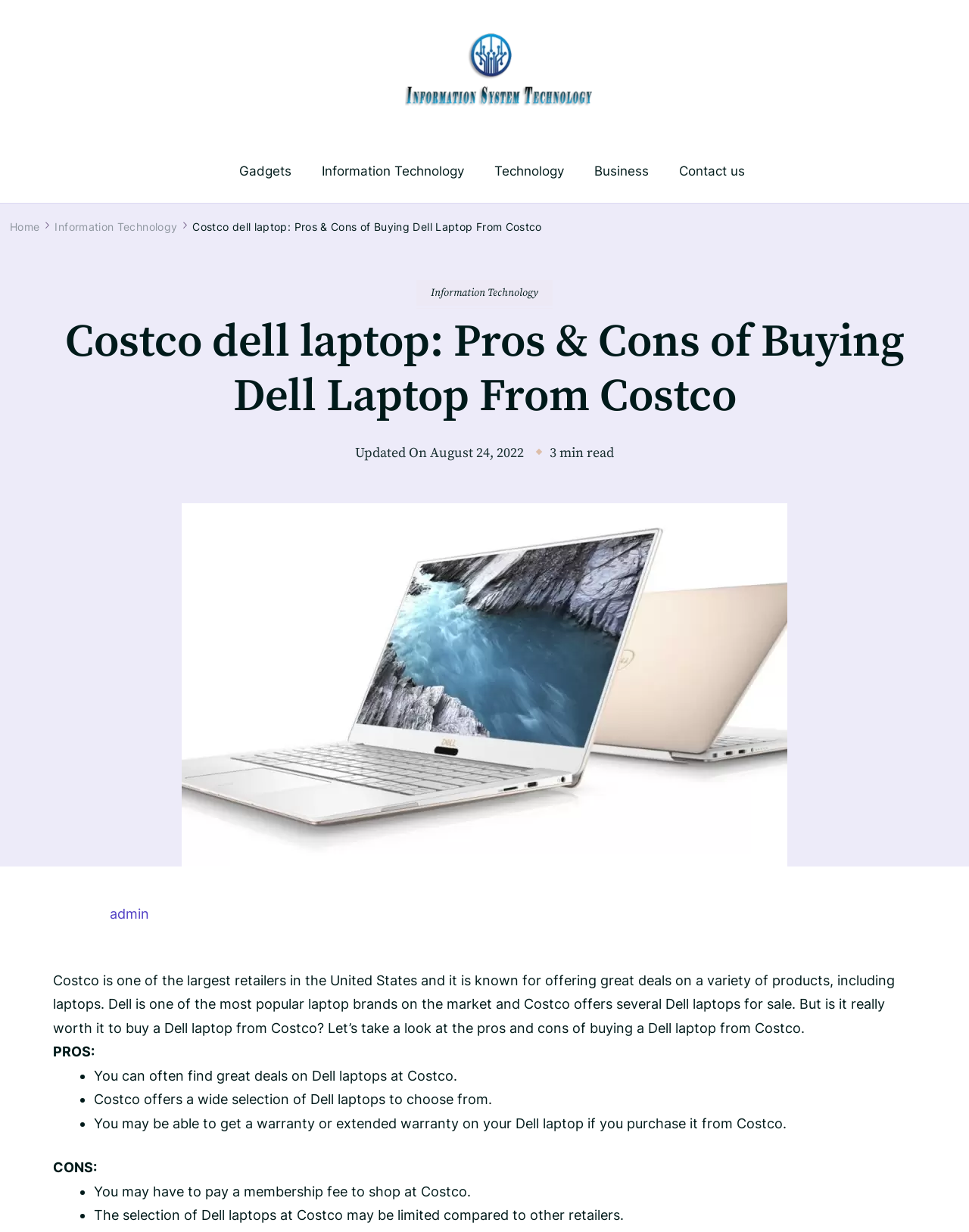Identify the bounding box for the UI element described as: "Reply". Ensure the coordinates are four float numbers between 0 and 1, formatted as [left, top, right, bottom].

None